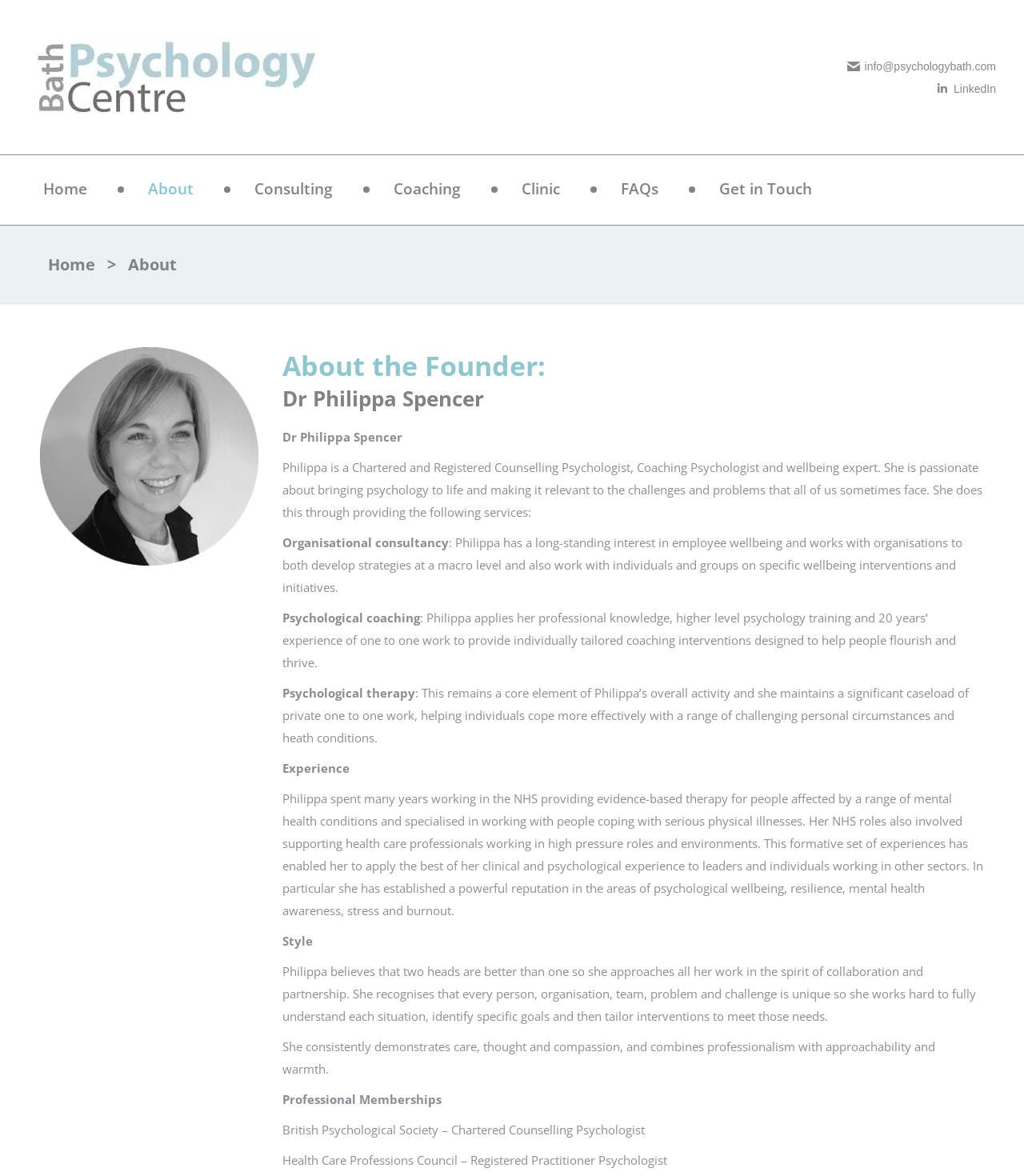Show the bounding box coordinates of the region that should be clicked to follow the instruction: "Click the Get in Touch link."

[0.684, 0.144, 0.812, 0.178]